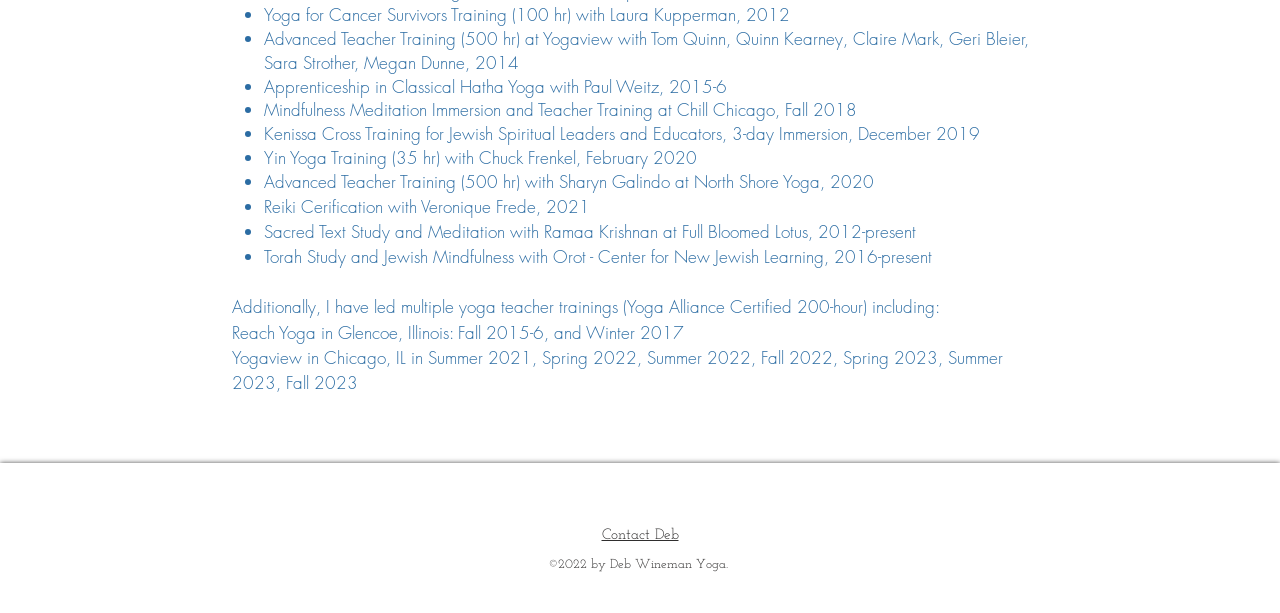How many yoga teacher trainings has the person led?
Based on the image content, provide your answer in one word or a short phrase.

Multiple